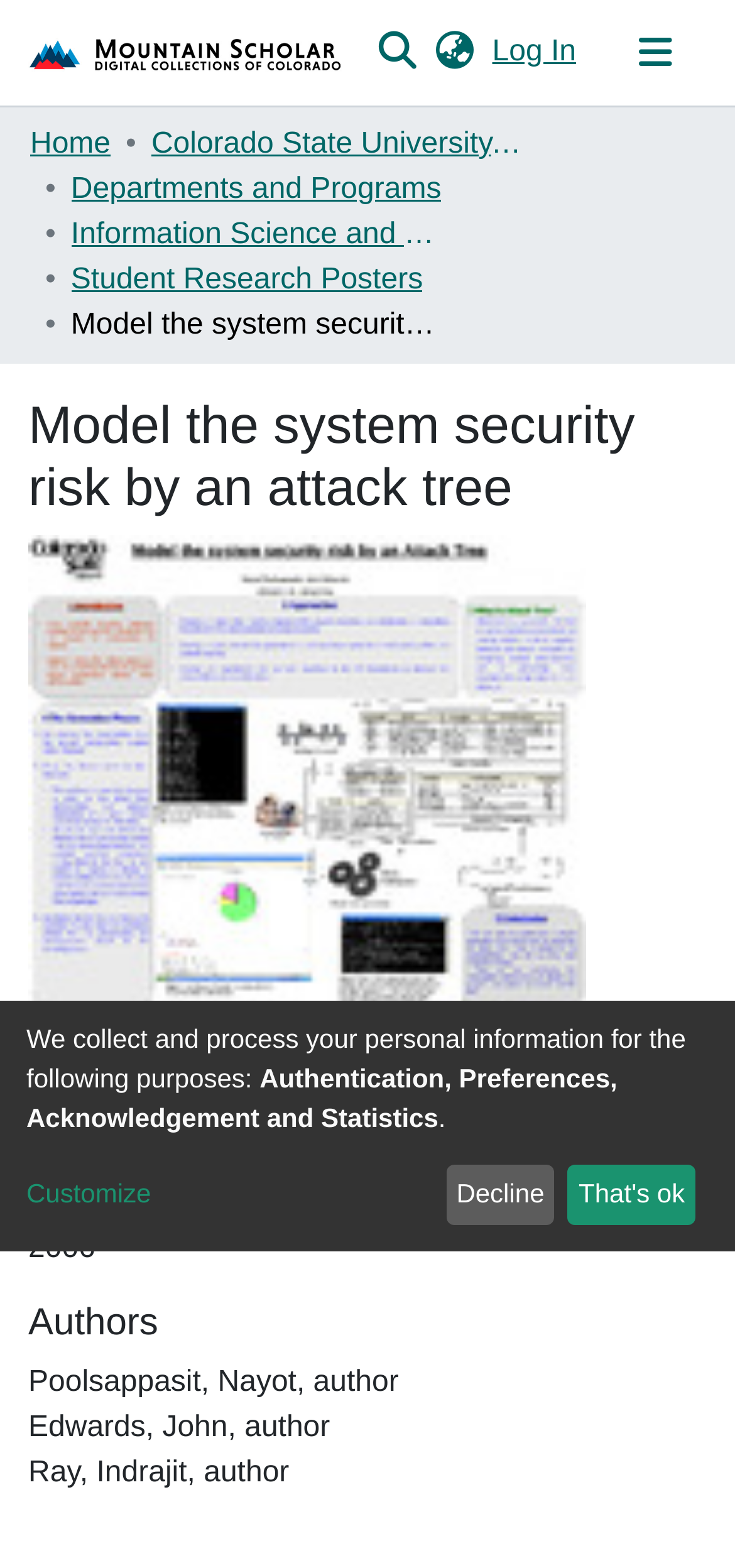How many authors are listed for the current document? Look at the image and give a one-word or short phrase answer.

3